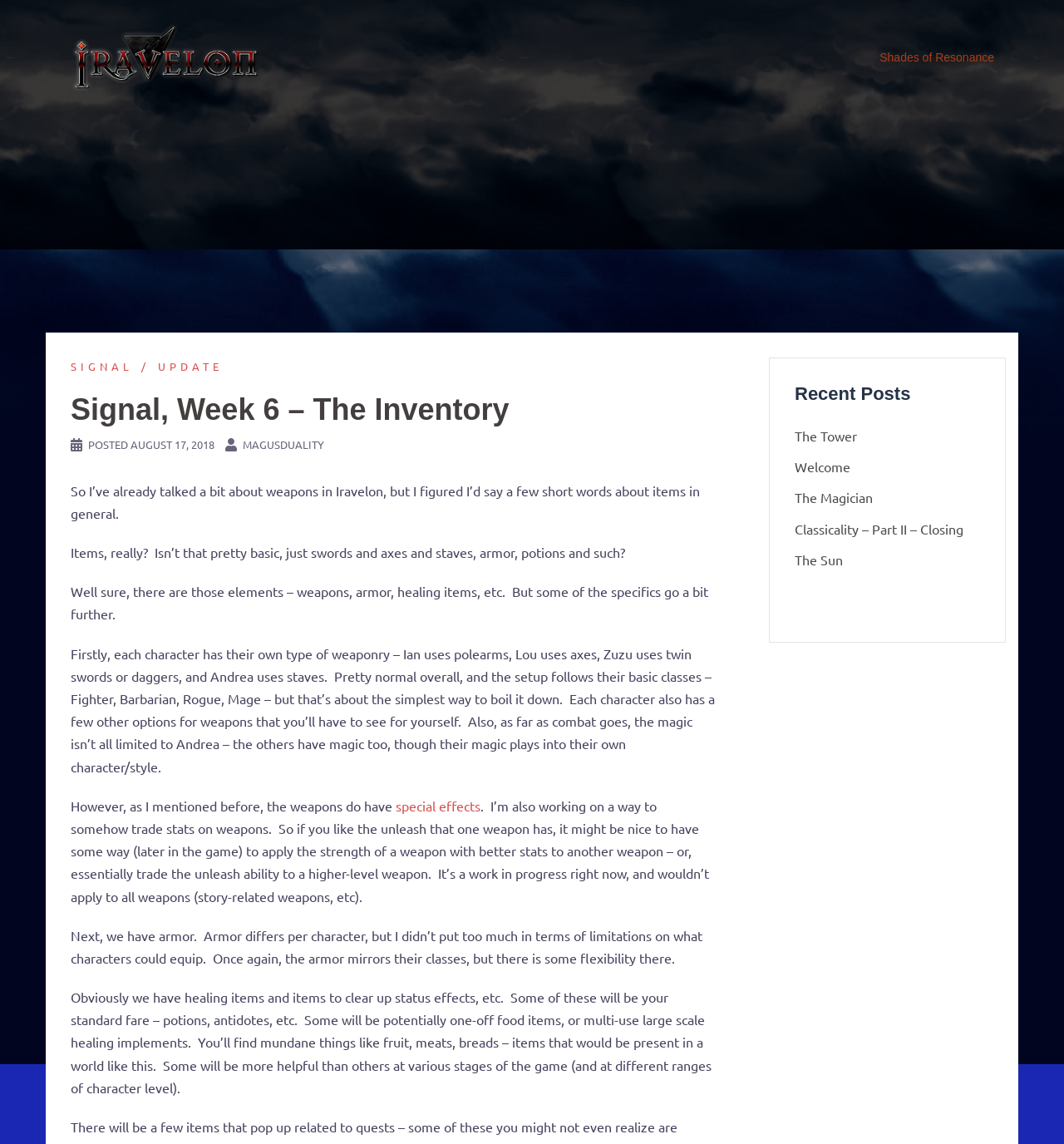Locate the bounding box of the UI element with the following description: "Shades of Resonance".

[0.827, 0.042, 0.934, 0.06]